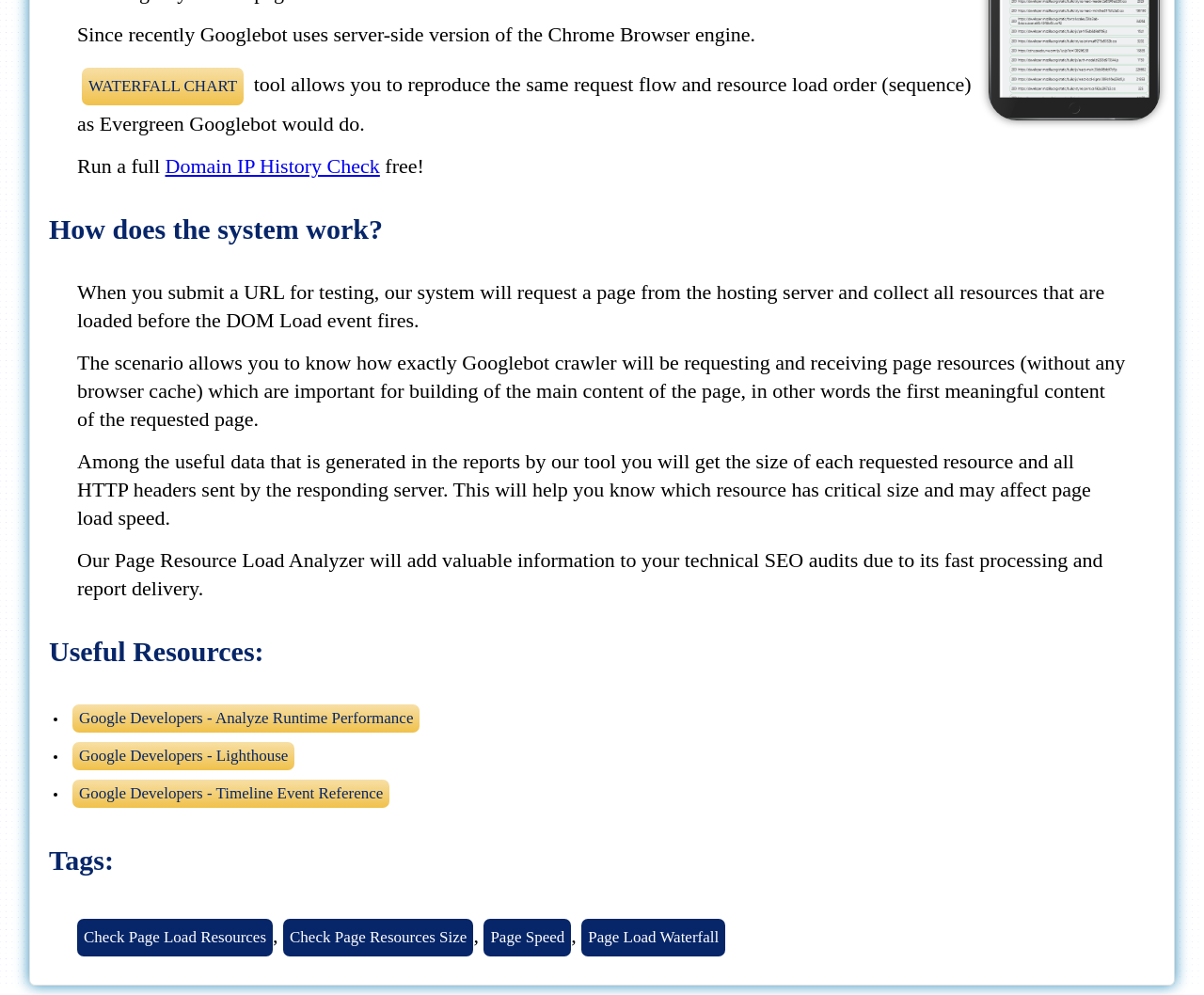Specify the bounding box coordinates of the area to click in order to execute this command: 'Check Domain IP History'. The coordinates should consist of four float numbers ranging from 0 to 1, and should be formatted as [left, top, right, bottom].

[0.137, 0.155, 0.315, 0.179]